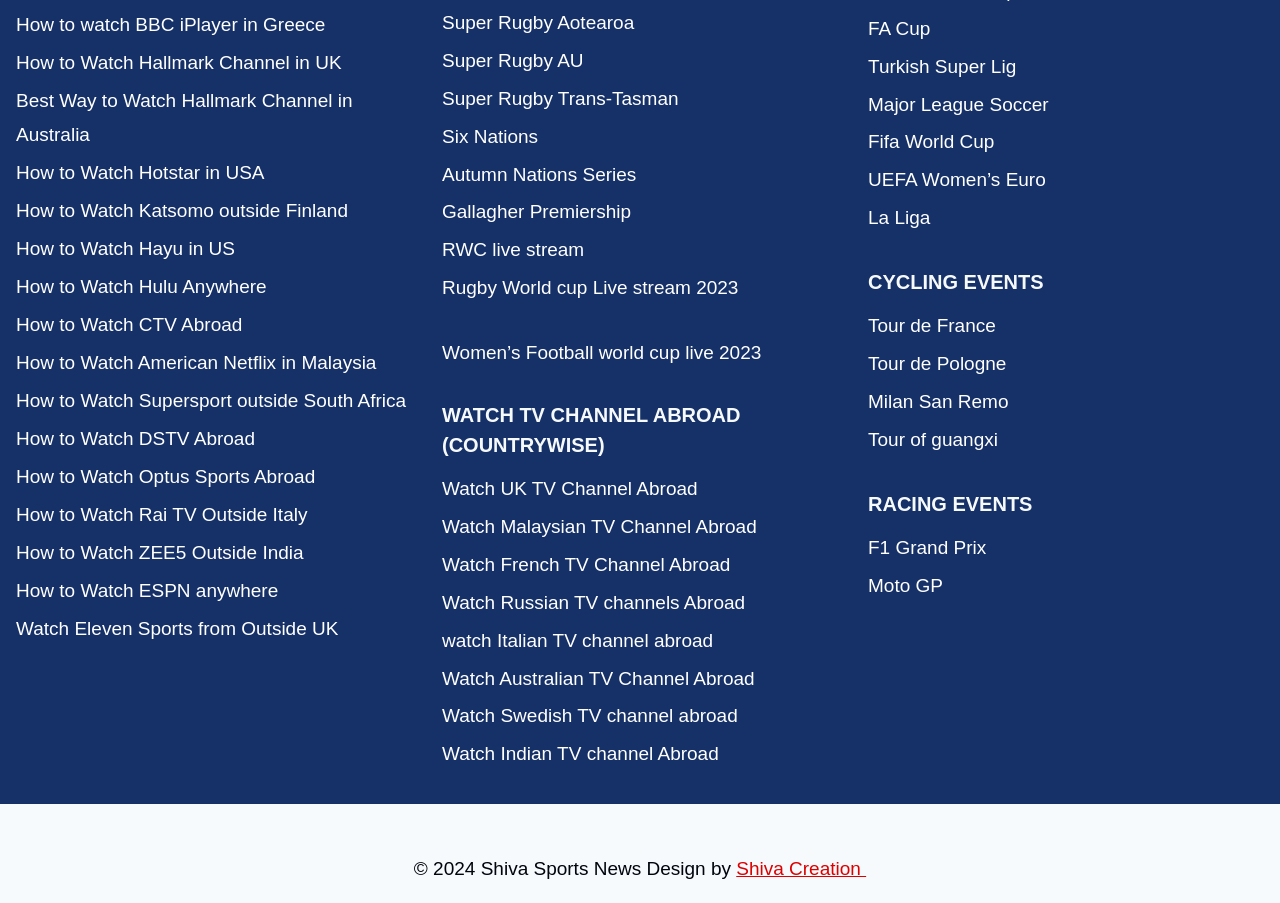What is the name of the company that designed this webpage?
Please use the image to provide a one-word or short phrase answer.

Shiva Creation